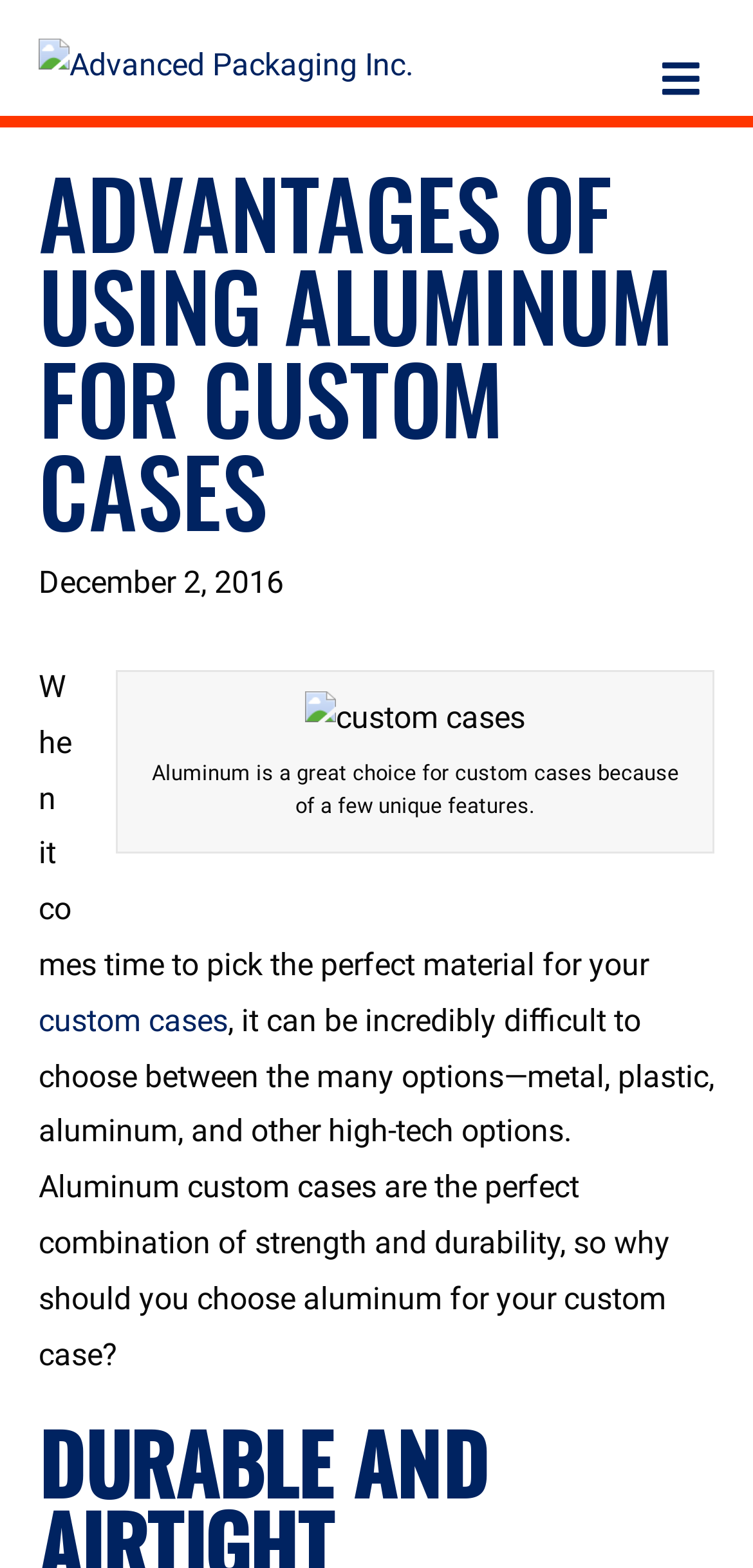What is the purpose of the custom cases?
Based on the screenshot, answer the question with a single word or phrase.

Not specified